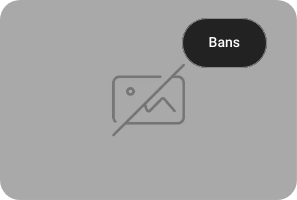Elaborate on the contents of the image in a comprehensive manner.

The image features a placeholder graphic associated with the article titled "Ohio Judge Temporarily Blocks State Preemption Law." This article highlights recent developments in legal regulations regarding vape products in Ohio. The prominent label "Bans" indicates a focus on the legislative decisions affecting vaping regulations, emphasizing the significance of the topic in public discourse. Accompanying the image are contextual details such as the publication date, April 24, 2024, and the author's name, Jim McDonald, providing readers with a clear understanding of the article's relevance and timing in the vaping debate.